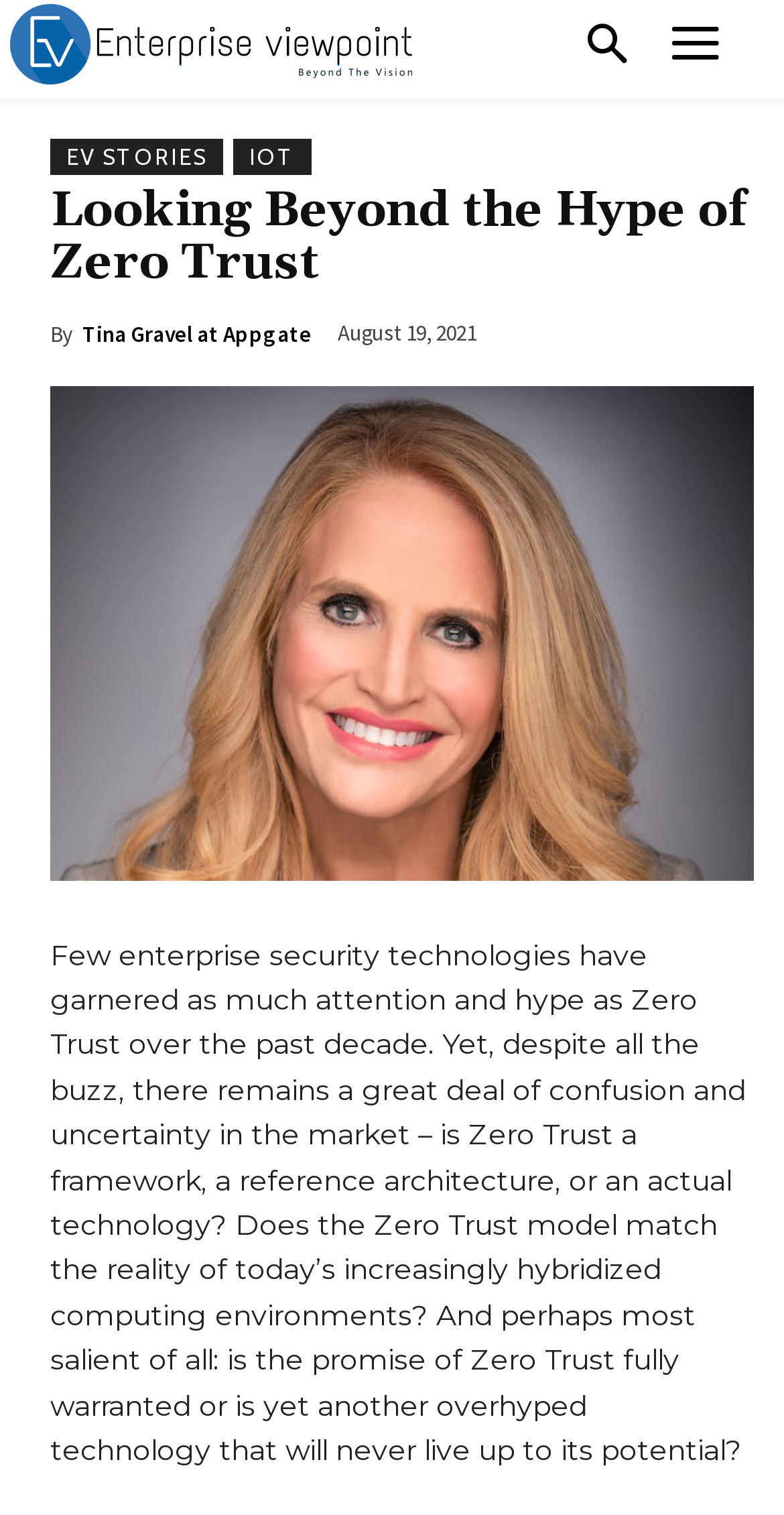Refer to the image and answer the question with as much detail as possible: When was the article published?

The publication date of the article can be found by looking at the time element. It says 'August 19, 2021', so the article was published on this date.